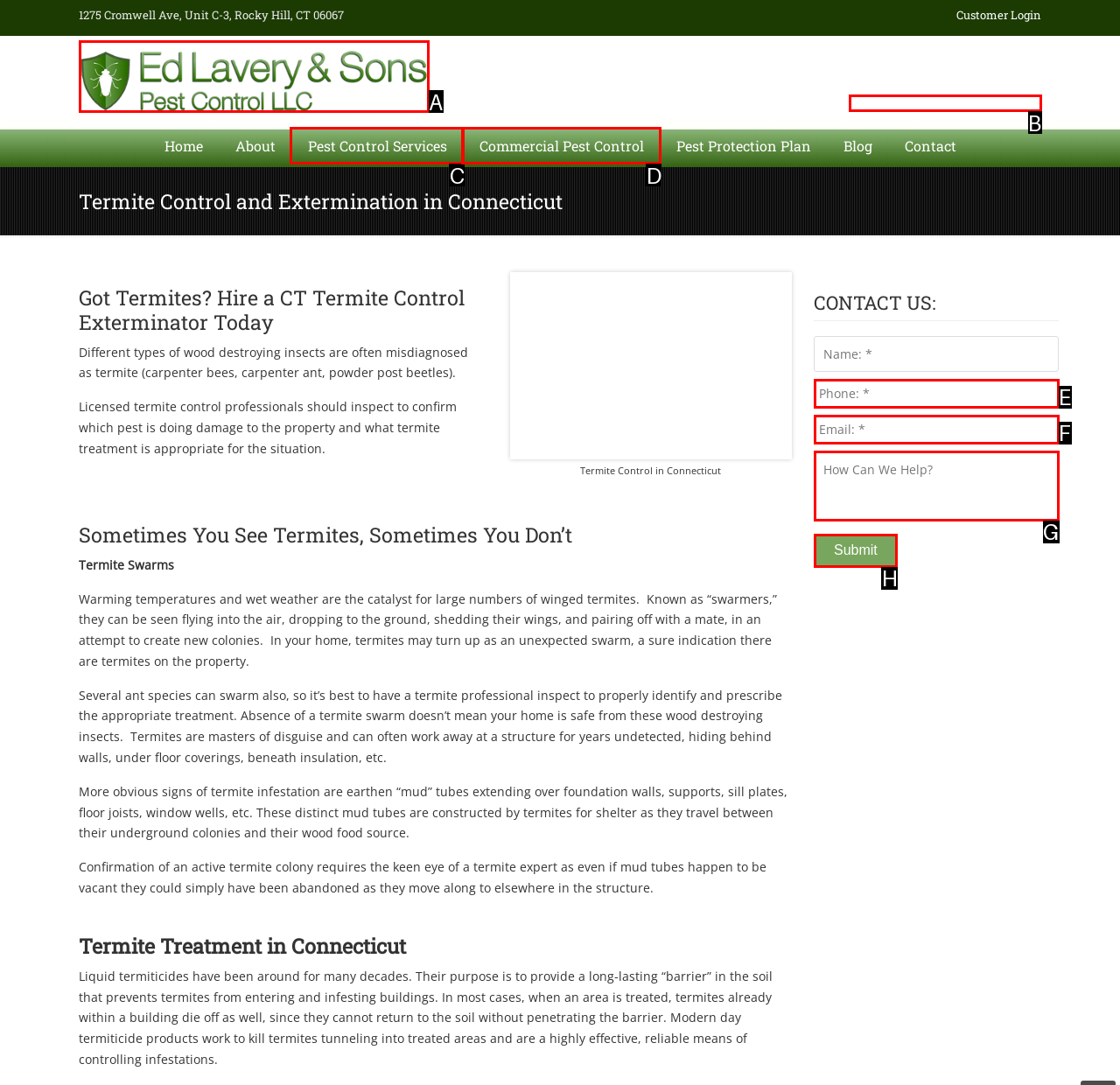Identify the HTML element that best fits the description: name="input_13" placeholder="How Can We Help?". Respond with the letter of the corresponding element.

G